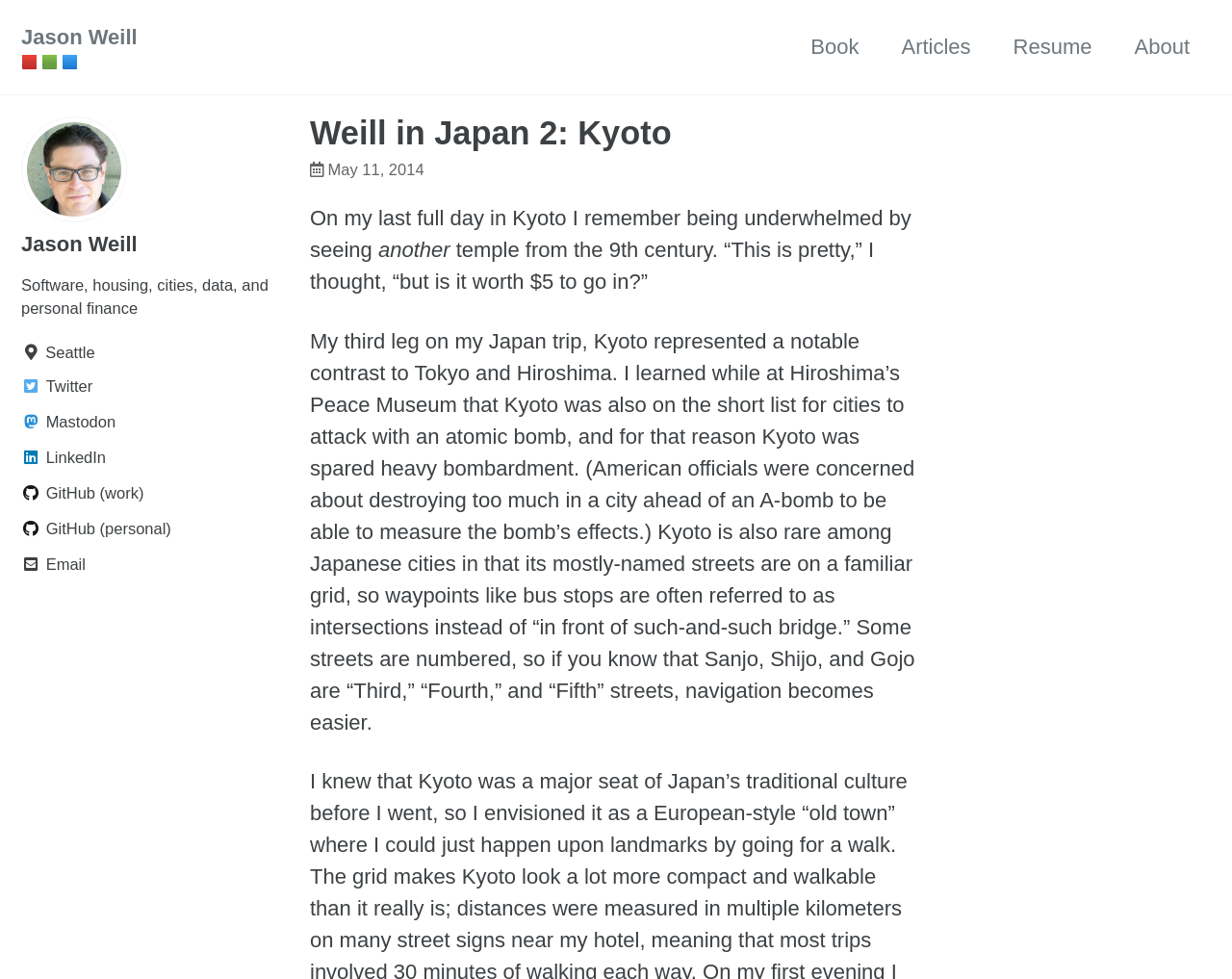What is the date of the article?
Based on the image, give a one-word or short phrase answer.

May 11, 2014